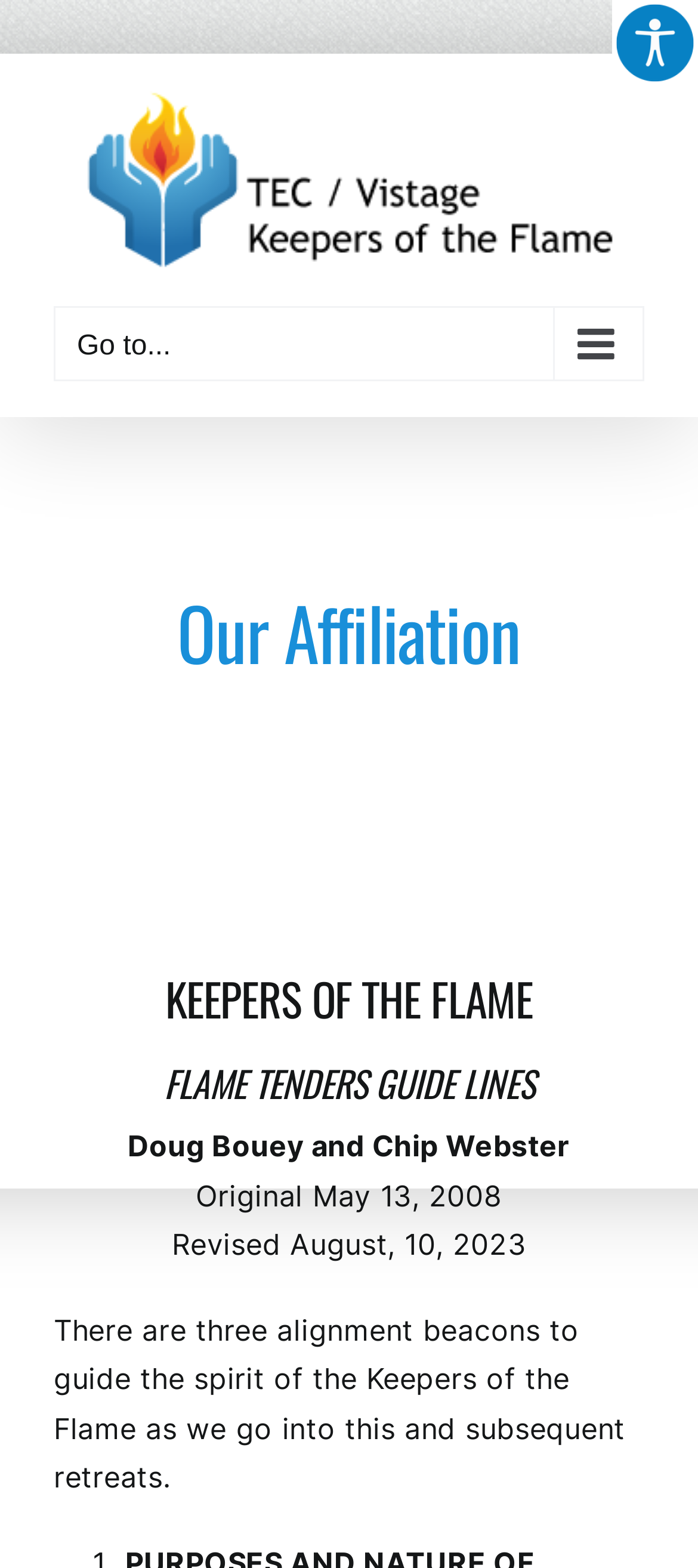Describe all visible elements and their arrangement on the webpage.

The webpage is about the "Keepers of the Flame" affiliation, specifically the "Flame Tenders Guide Lines". At the top right corner, there is an "Accessibility Helper" button with an "Accessibility" image. Below it, on the top left, is the "TEC / Vistage Keepers of the Flame" logo, which is an image linked to the logo. 

Next to the logo, there is a "Main Menu Mobile" navigation button with a "Go to..." dropdown menu. 

The main content of the page is divided into sections, starting with a "Page Title Bar" region. Within this region, there are three headings: "Our Affiliation", "KEEPERS OF THE FLAME", and "FLAME TENDERS GUIDE LINES". 

Below these headings, there are three lines of text: "Doug Bouey and Chip Webster", "Original May 13, 2008", and "Revised August, 10, 2023", which appear to be credits or version information. 

Finally, there is a paragraph of text that explains the purpose of the "Keepers of the Flame" affiliation, mentioning three alignment beacons to guide the spirit of the group during retreats.